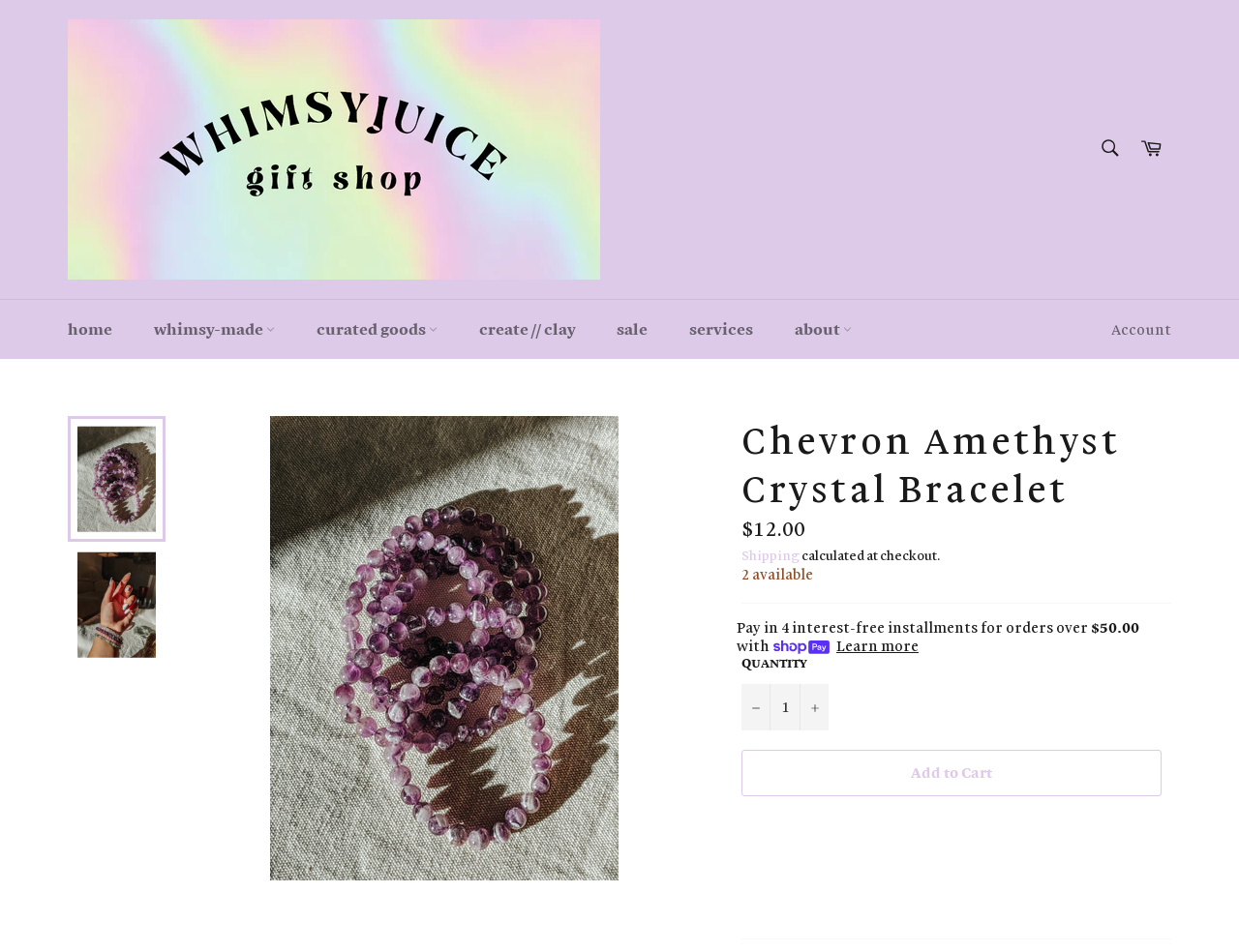Based on the element description Add to Cart, identify the bounding box coordinates for the UI element. The coordinates should be in the format (top-left x, top-left y, bottom-right x, bottom-right y) and within the 0 to 1 range.

[0.598, 0.787, 0.938, 0.836]